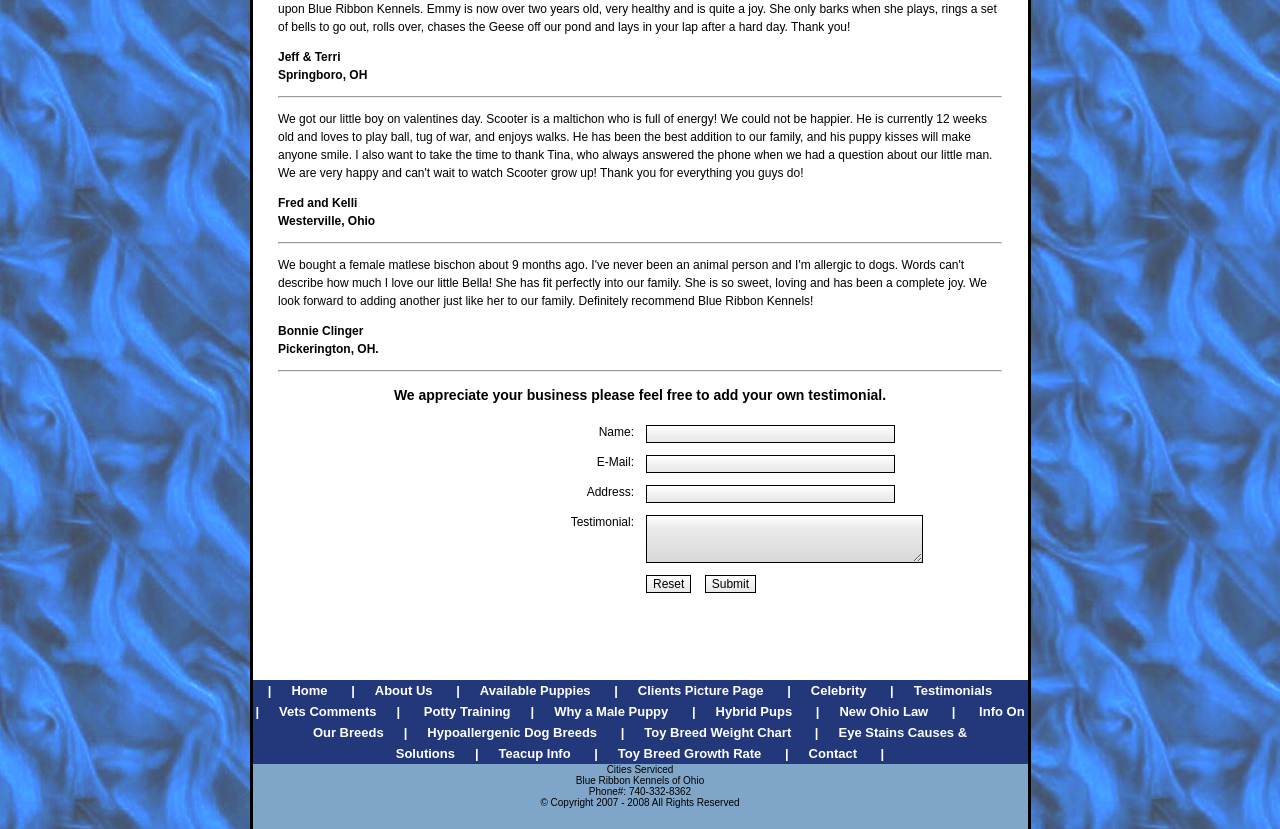What is the name of the first person listed?
Can you offer a detailed and complete answer to this question?

The first person listed is 'Jeff & Terri' from Springboro, OH, which can be found in the static text element at the top of the webpage.